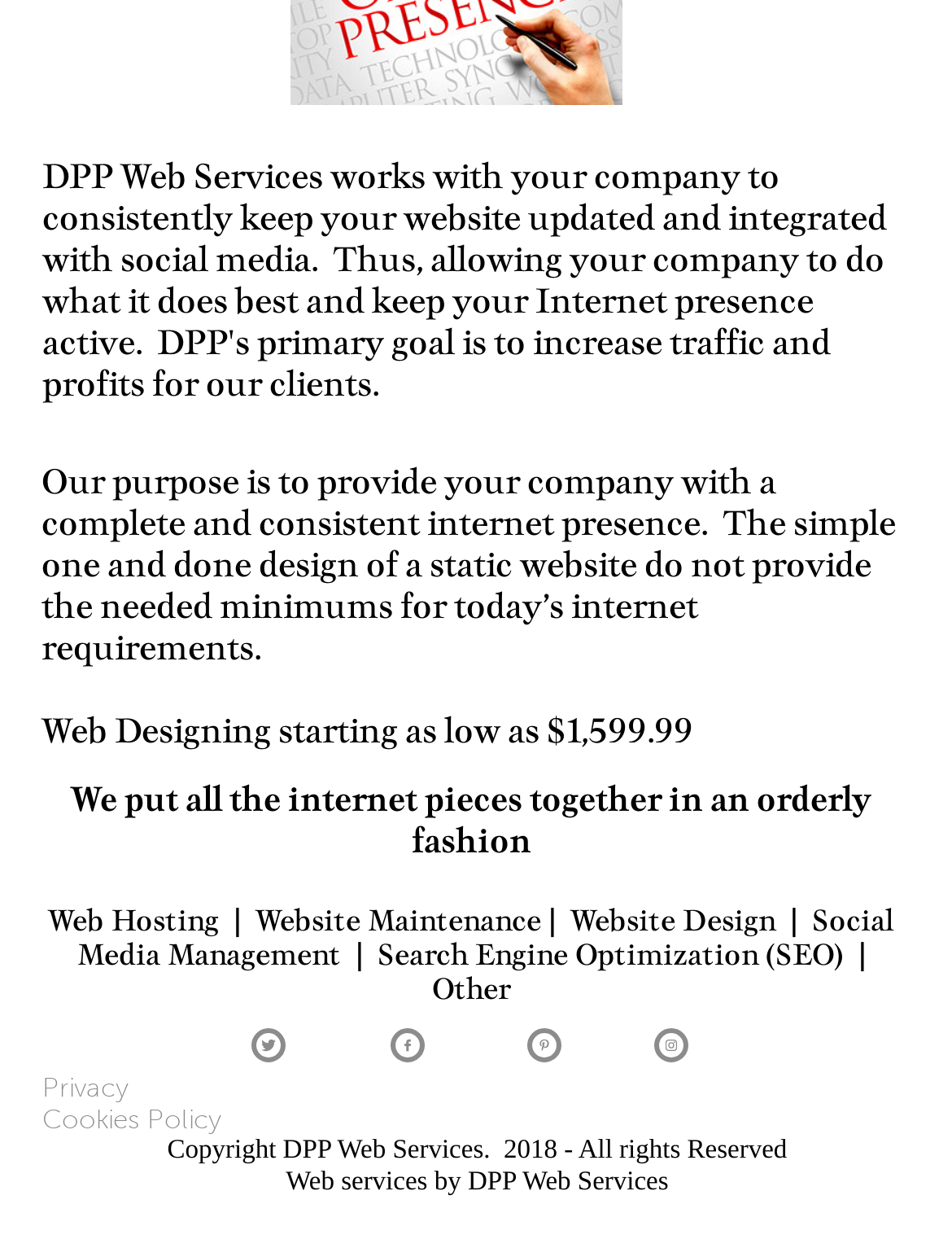Given the description "Privacy", determine the bounding box of the corresponding UI element.

[0.044, 0.858, 0.134, 0.885]